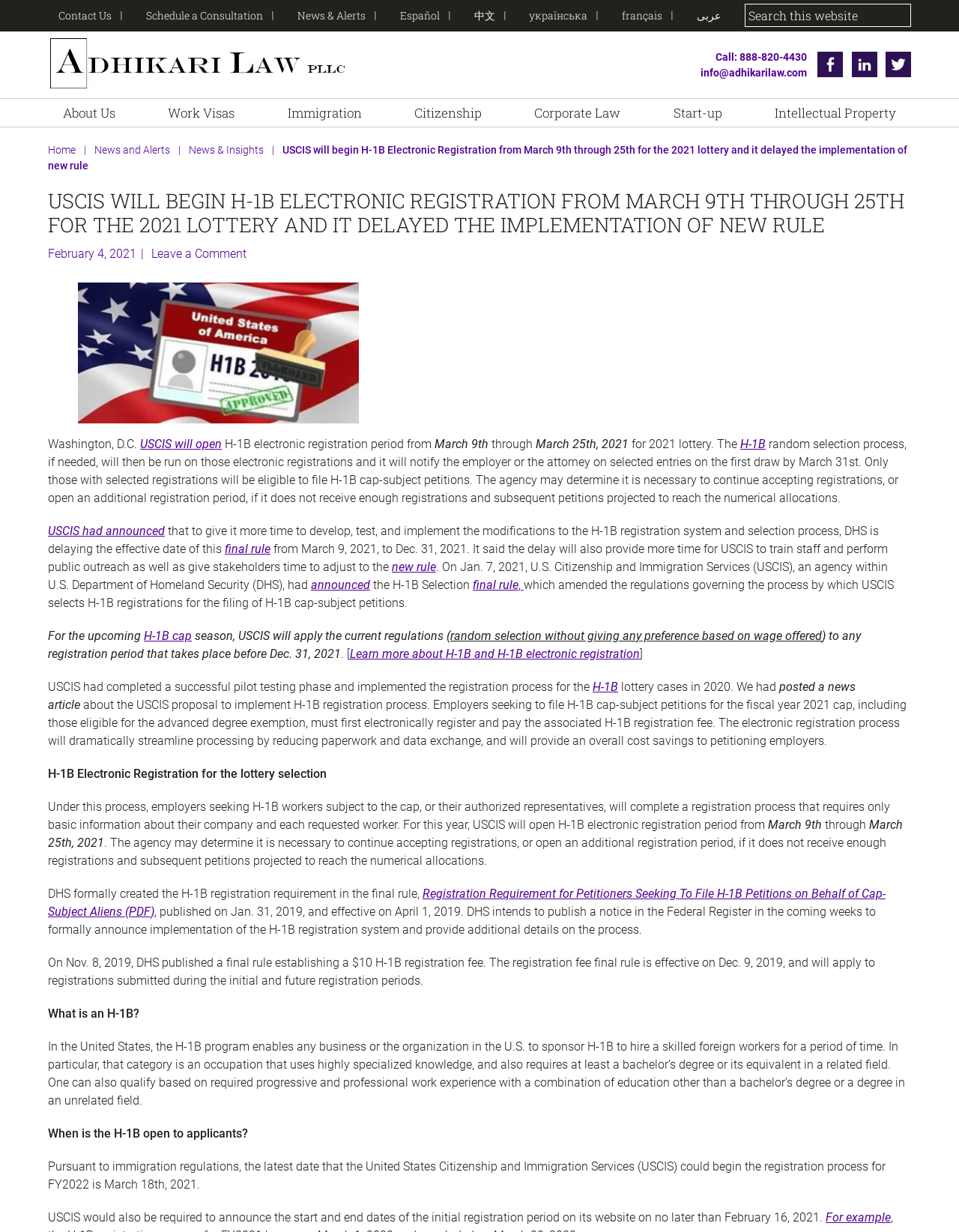Identify the bounding box of the UI component described as: "News & Alerts".

[0.299, 0.0, 0.392, 0.026]